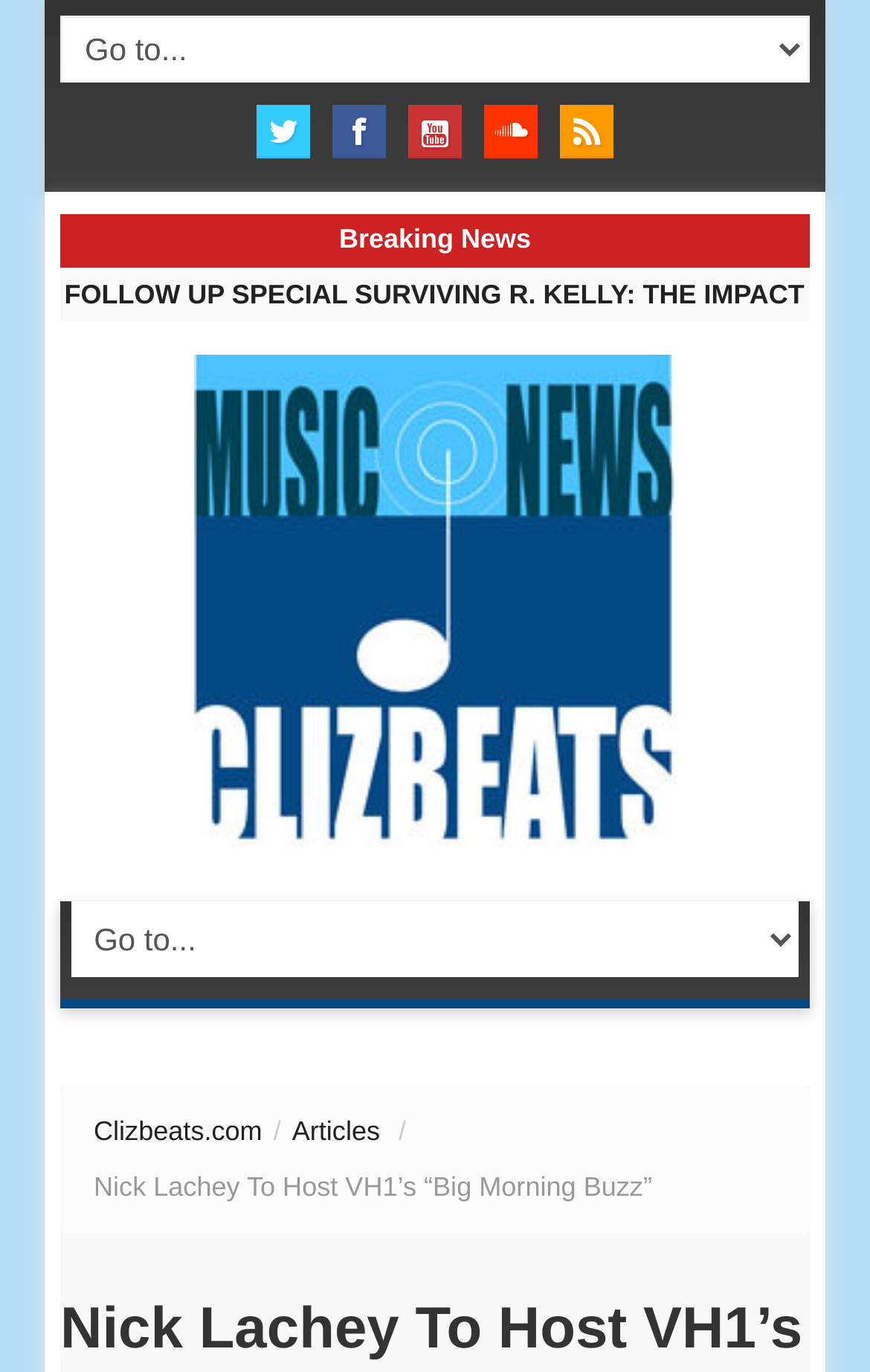Specify the bounding box coordinates of the element's region that should be clicked to achieve the following instruction: "Select an option from the combobox". The bounding box coordinates consist of four float numbers between 0 and 1, in the format [left, top, right, bottom].

[0.069, 0.011, 0.931, 0.06]